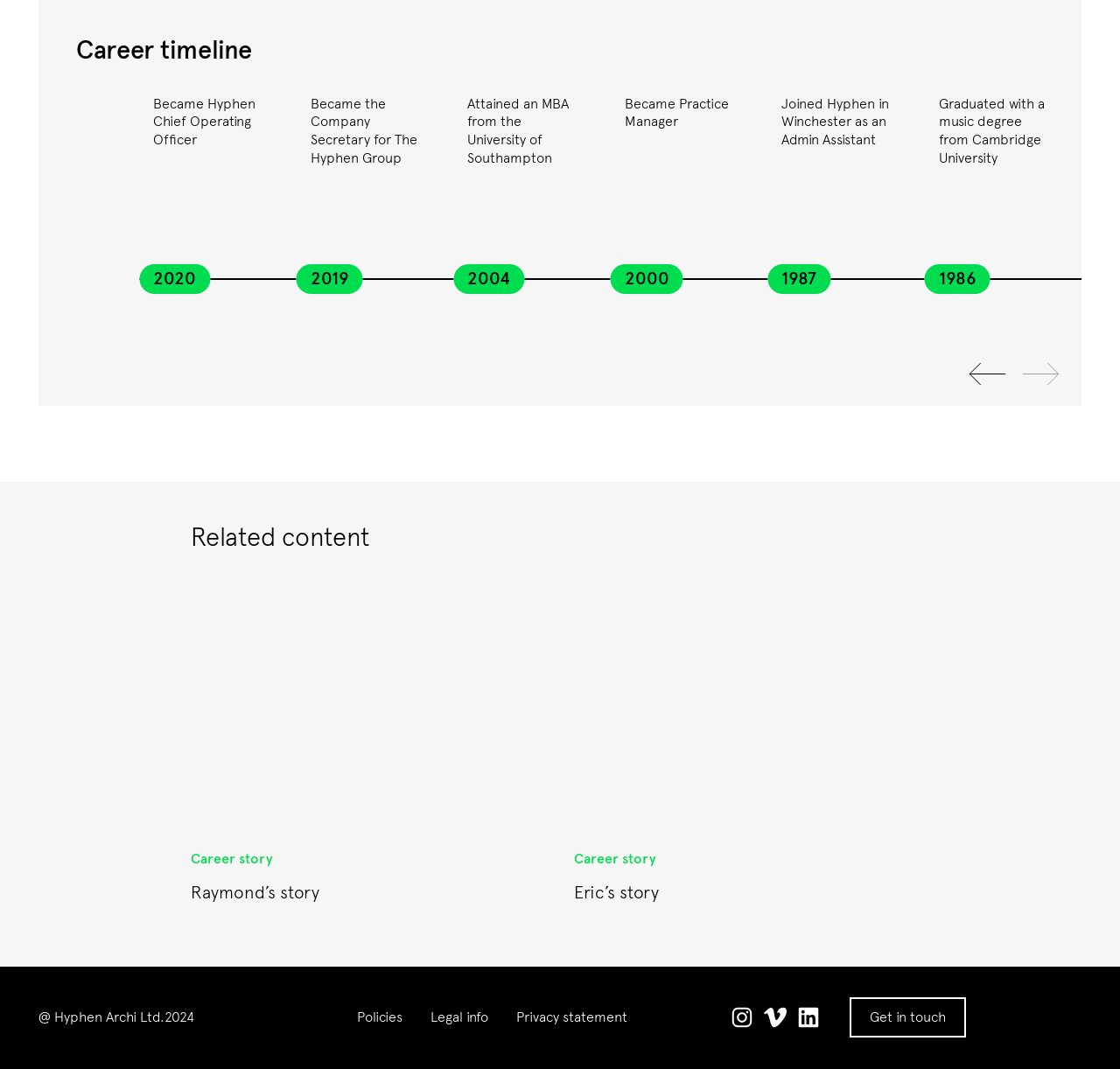Determine the bounding box coordinates for the element that should be clicked to follow this instruction: "Click the 'Previous slide' button". The coordinates should be given as four float numbers between 0 and 1, in the format [left, top, right, bottom].

[0.865, 0.332, 0.898, 0.367]